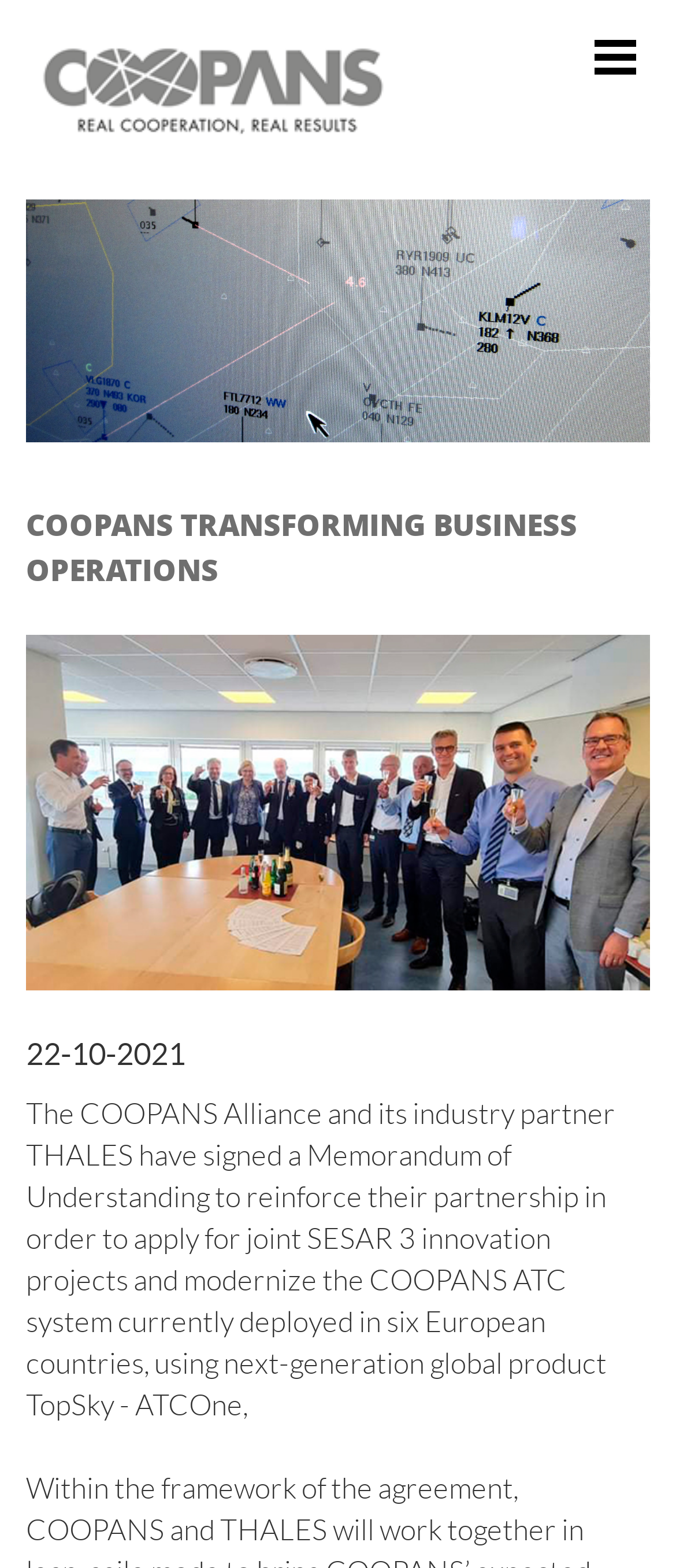Please determine the bounding box coordinates of the element to click in order to execute the following instruction: "contact COOPANS". The coordinates should be four float numbers between 0 and 1, specified as [left, top, right, bottom].

[0.395, 0.448, 0.941, 0.48]